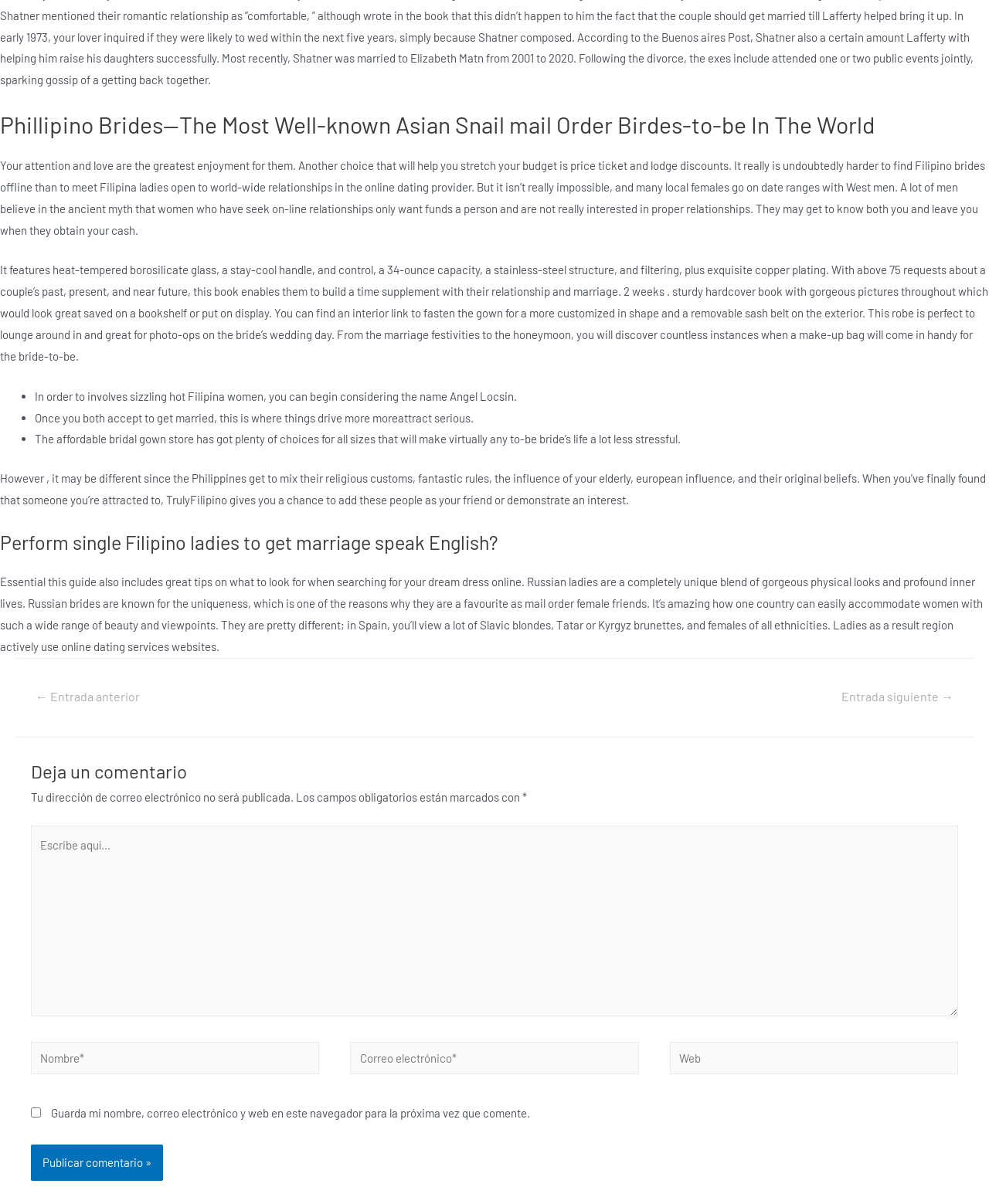What is the language spoken by single Filipino women for marriage?
Based on the screenshot, provide a one-word or short-phrase response.

English